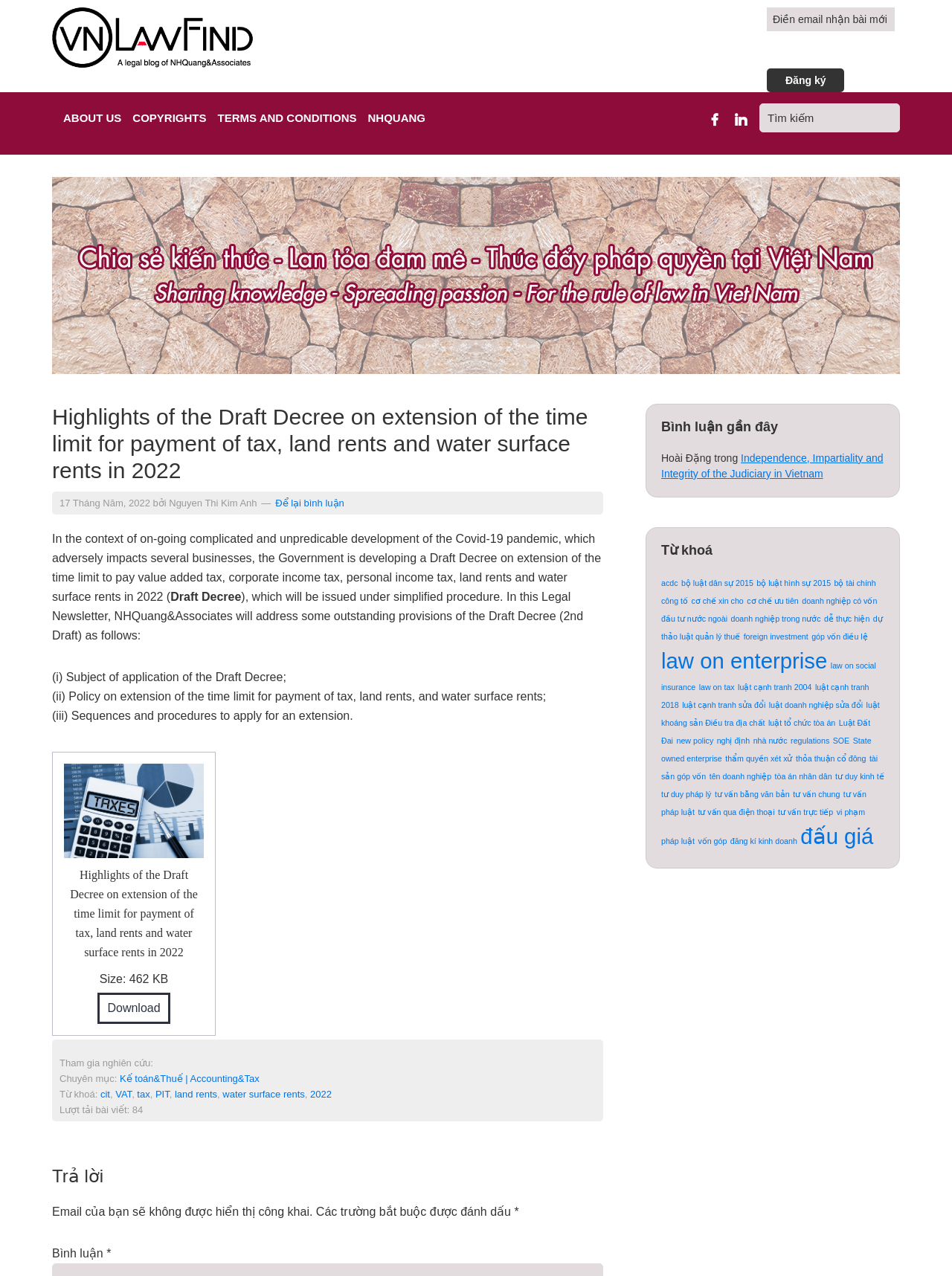Your task is to find and give the main heading text of the webpage.

Highlights of the Draft Decree on extension of the time limit for payment of tax, land rents and water surface rents in 2022